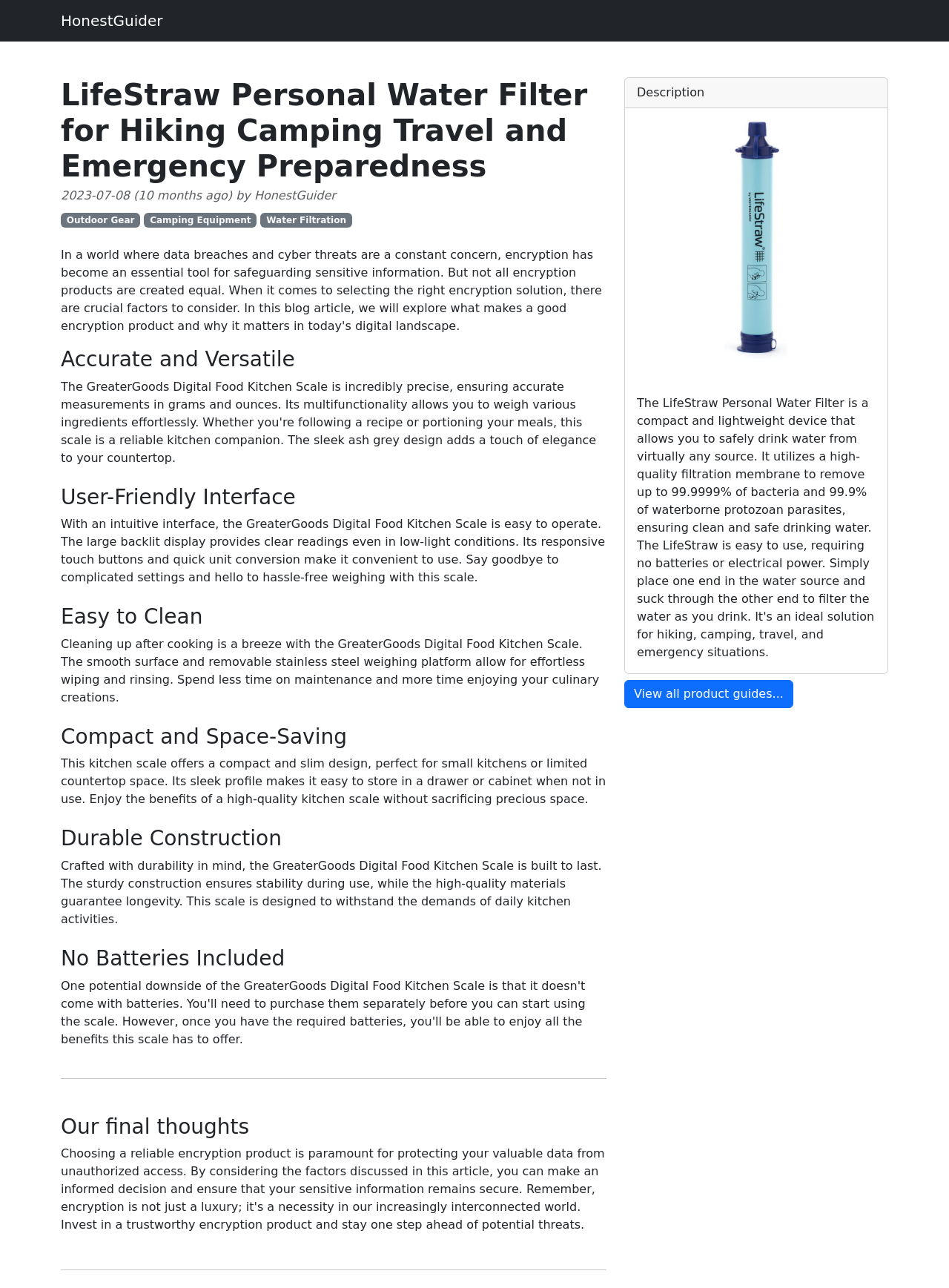What is the product being reviewed?
Please answer the question as detailed as possible.

Based on the webpage content, I can see that the product being reviewed is the LifeStraw Personal Water Filter, which is a compact and lightweight device for safely drinking water from various sources.